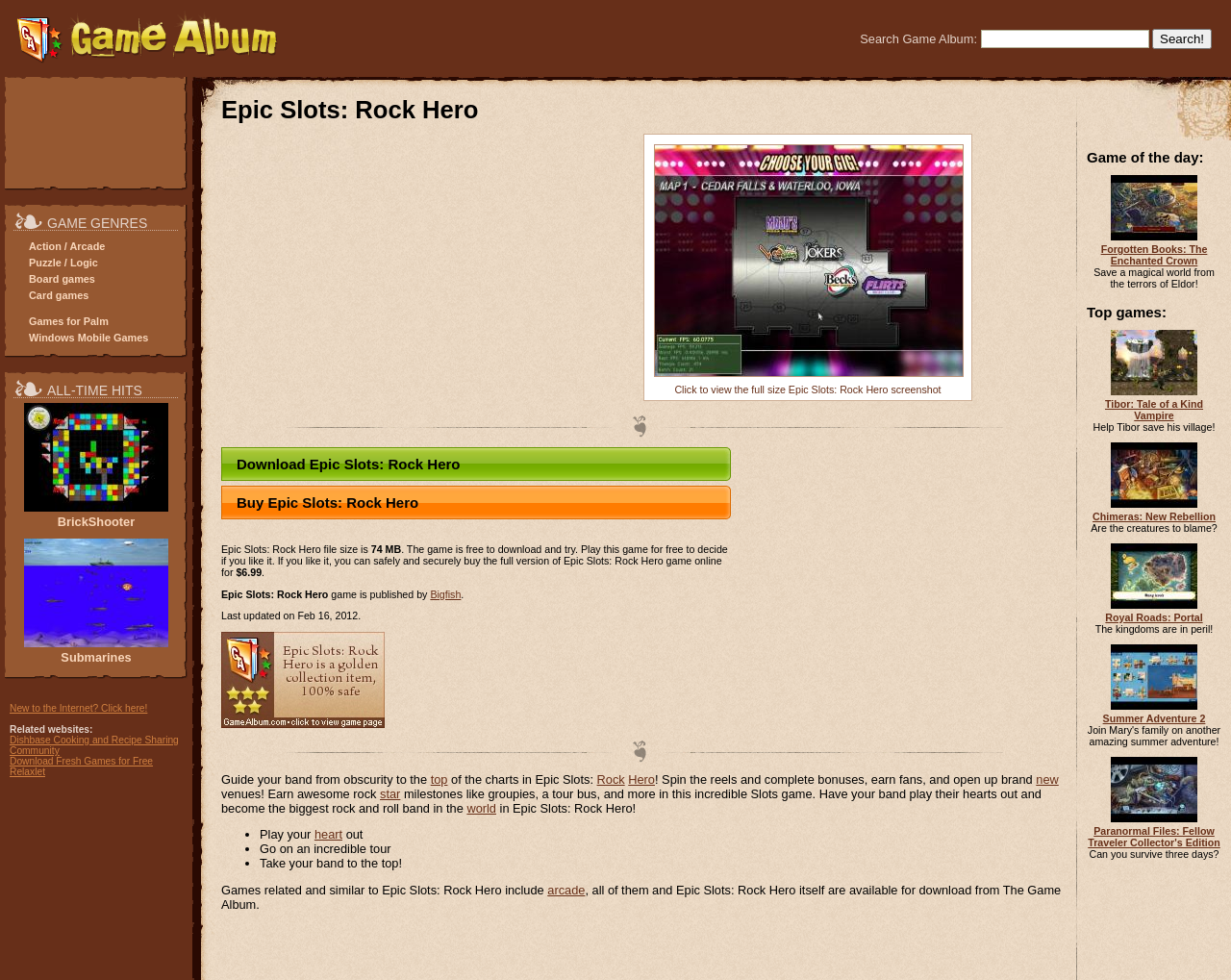Please determine the bounding box coordinates of the area that needs to be clicked to complete this task: 'Download Epic Slots: Rock Hero'. The coordinates must be four float numbers between 0 and 1, formatted as [left, top, right, bottom].

[0.18, 0.456, 0.594, 0.491]